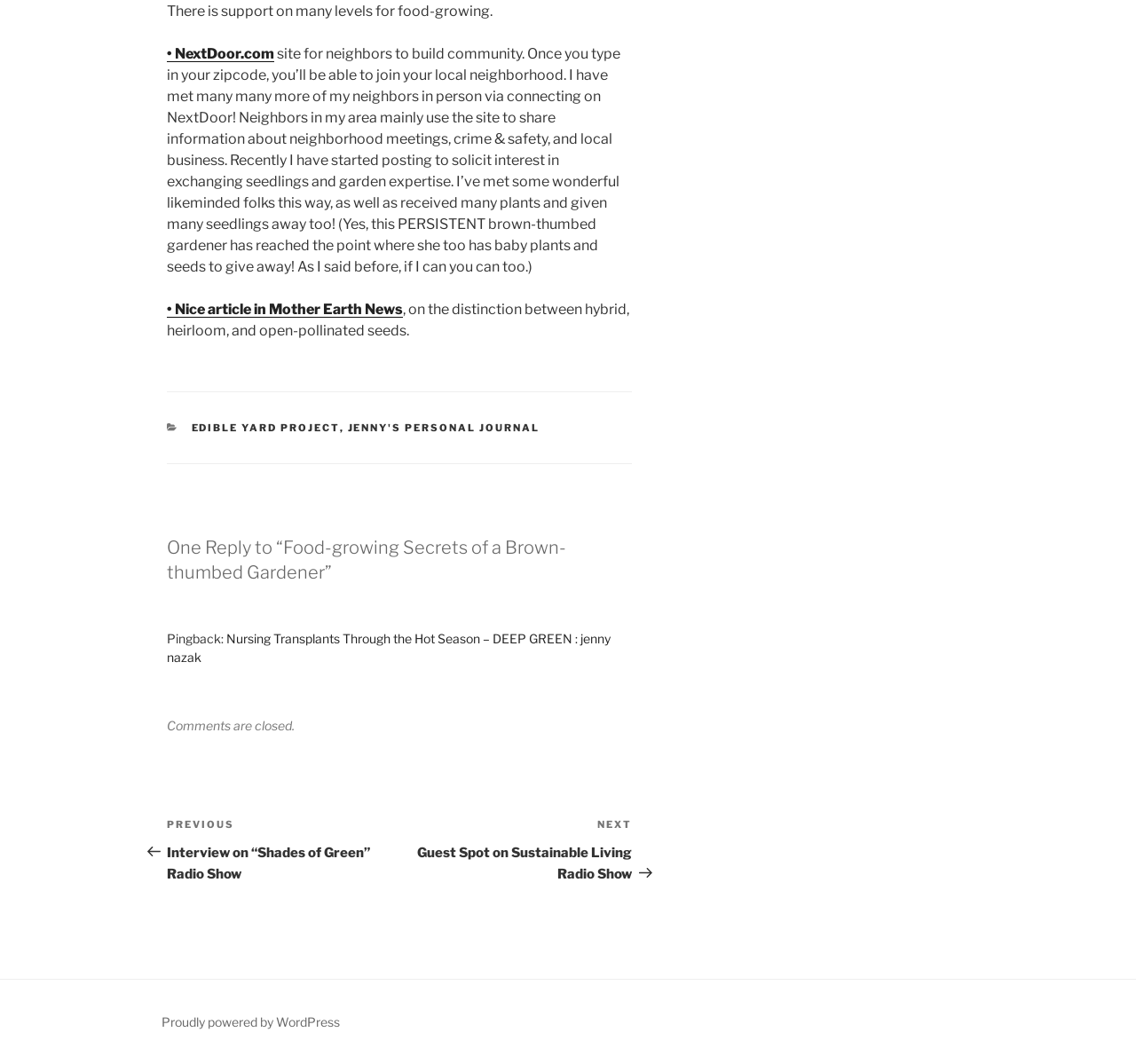Find the bounding box coordinates for the element described here: "edible yard project".

[0.168, 0.396, 0.299, 0.407]